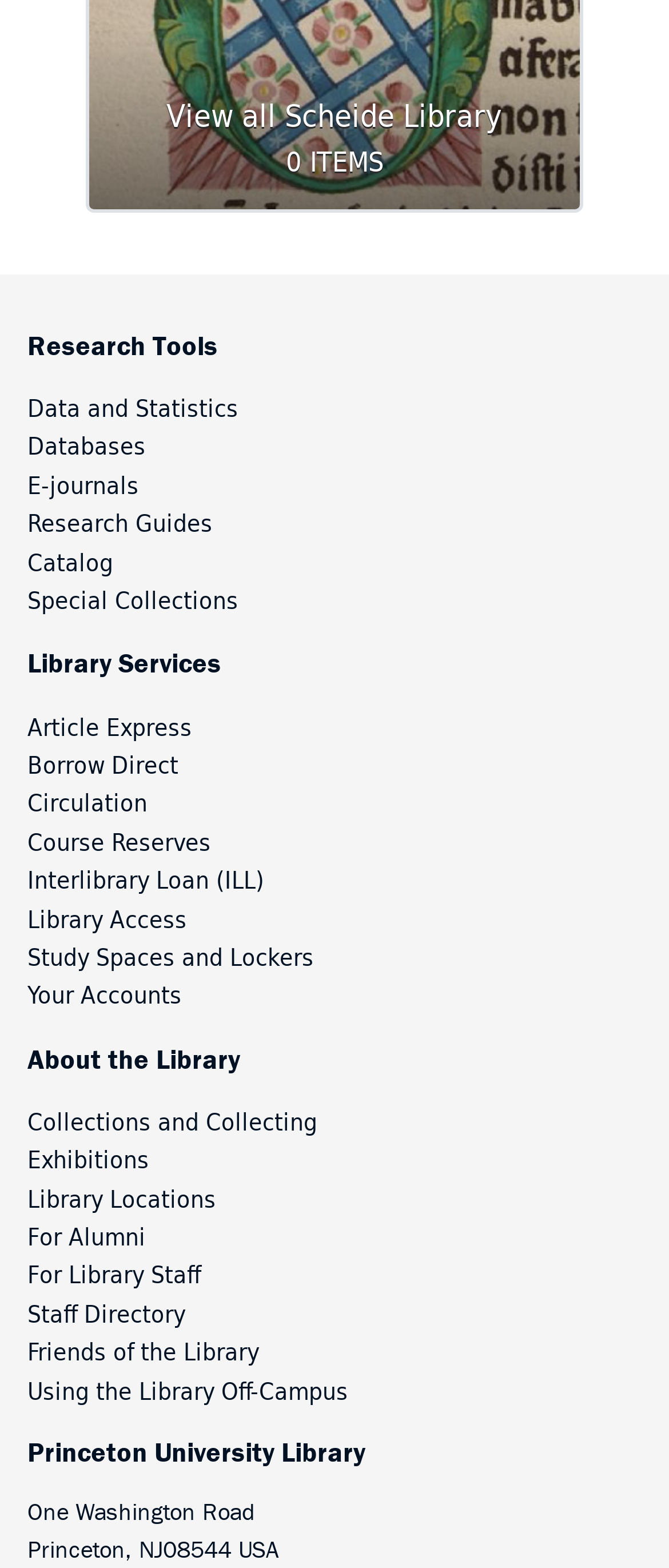Please answer the following question using a single word or phrase: What is the address of the Princeton University Library?

One Washington Road, NJ 08544, USA